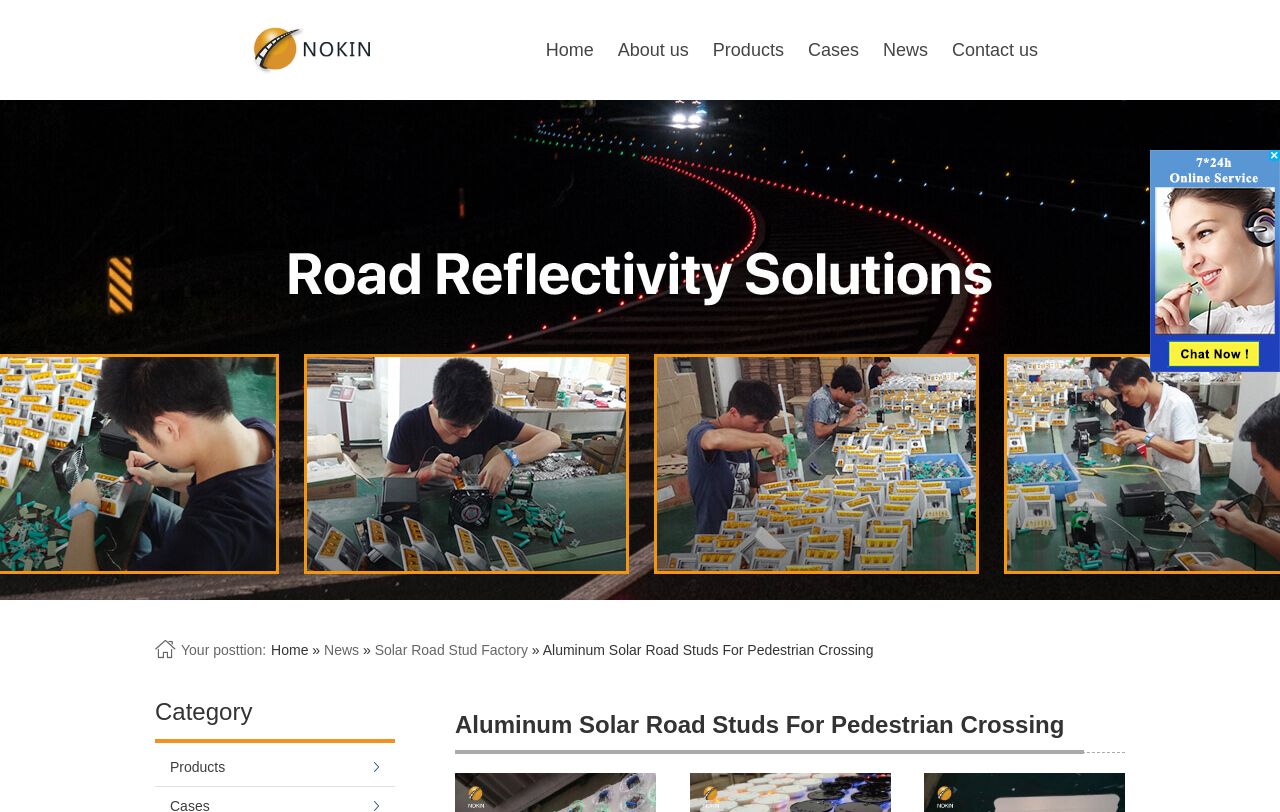Specify the bounding box coordinates of the area that needs to be clicked to achieve the following instruction: "Click on the 'Finance' category".

None